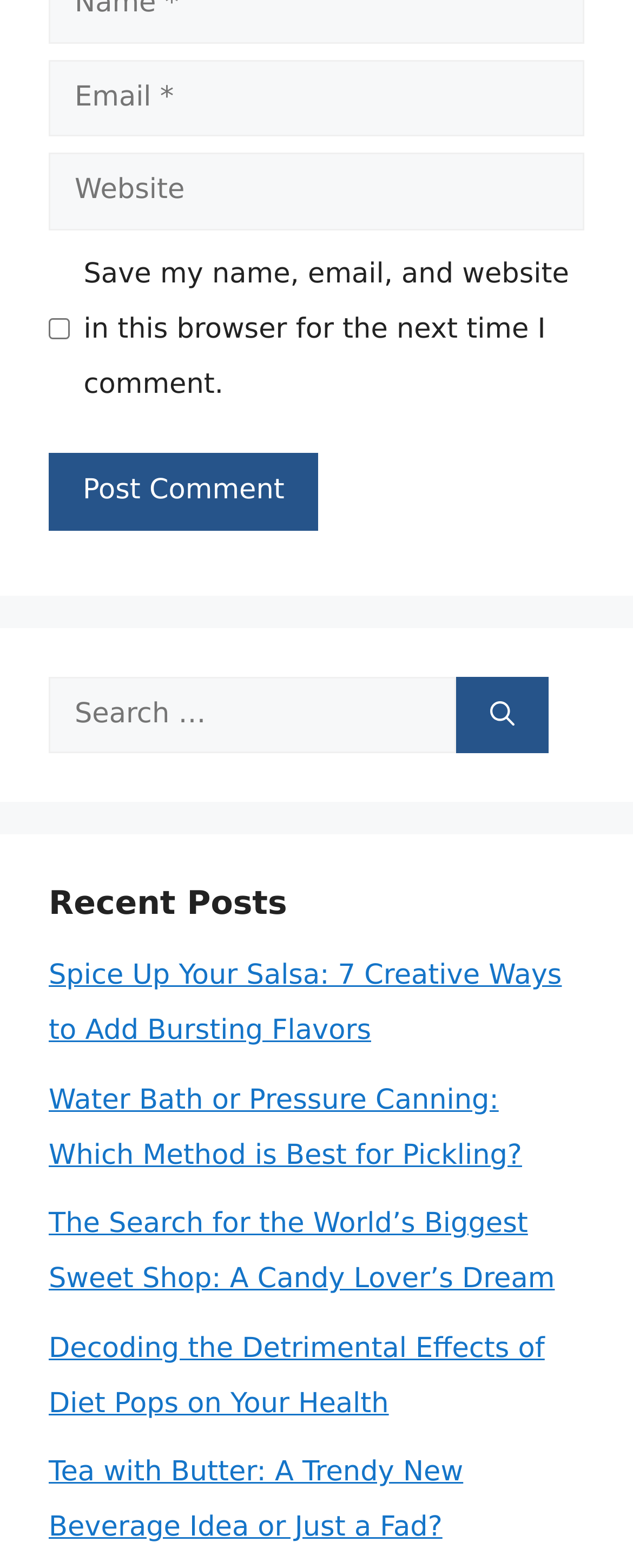Locate the bounding box coordinates of the area where you should click to accomplish the instruction: "Post a comment".

[0.077, 0.289, 0.503, 0.338]